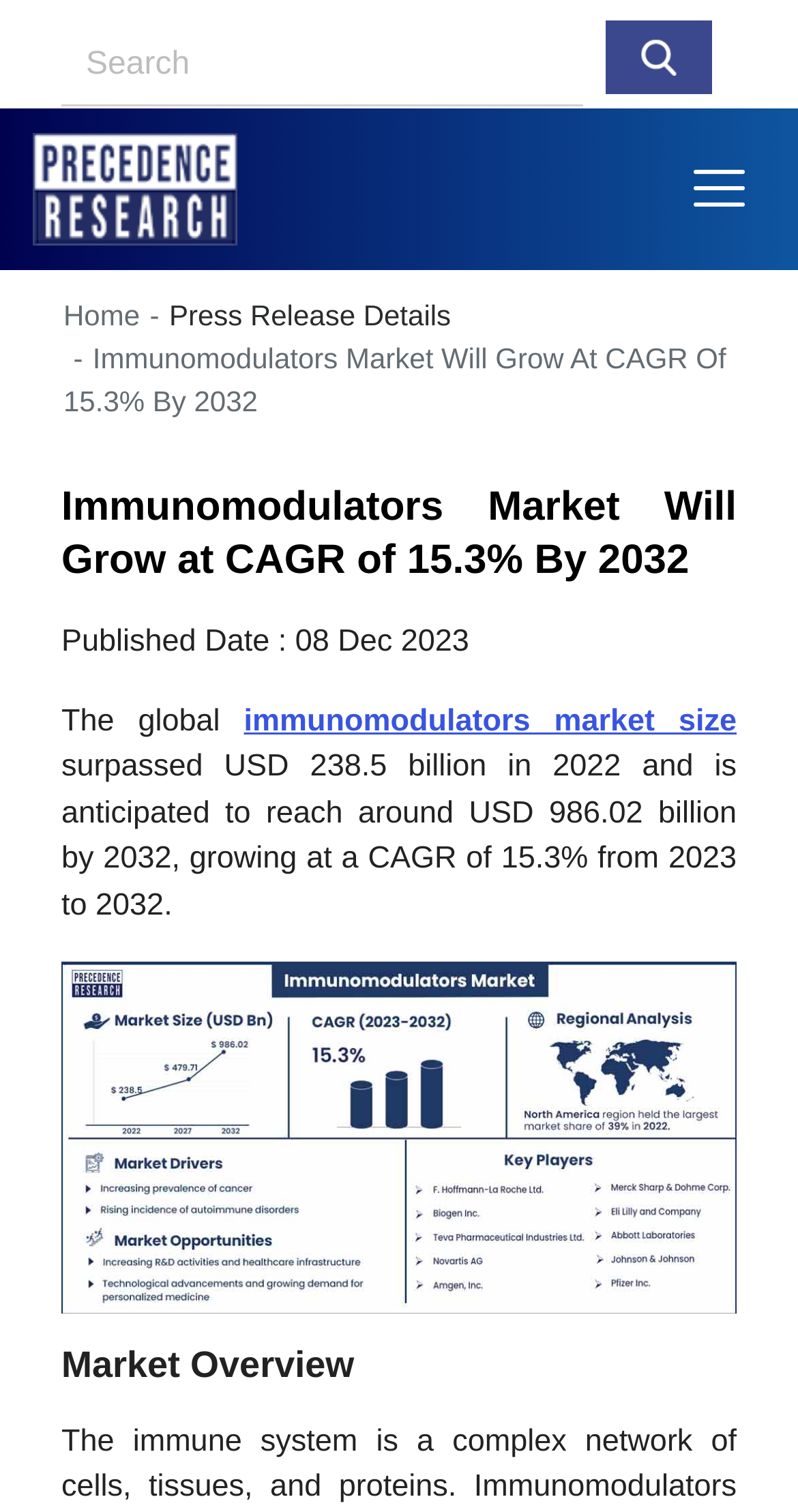What is the main title displayed on this webpage?

Immunomodulators Market Will Grow at CAGR of 15.3% By 2032